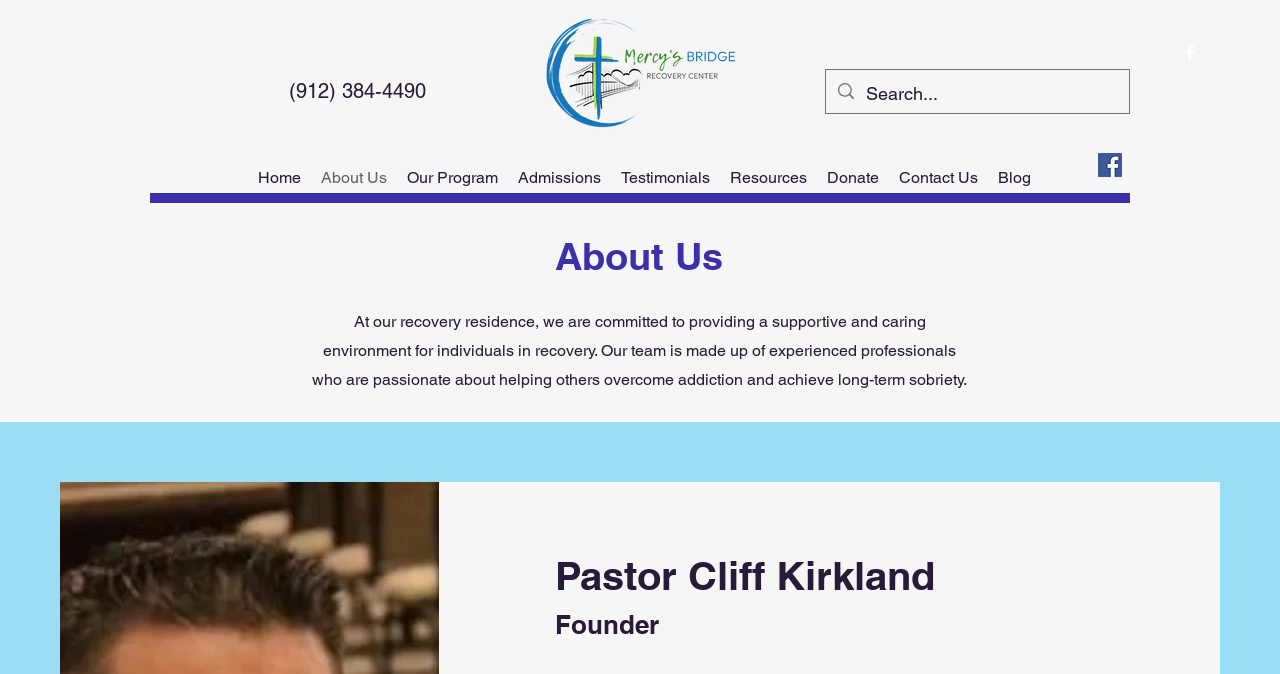What is the role of Pastor Cliff Kirkland?
Utilize the image to construct a detailed and well-explained answer.

I inferred this answer by looking at the heading element with the text 'Pastor Cliff Kirkland' and the static text element with the text 'Founder' below it, which suggests that Pastor Cliff Kirkland is the founder of the organization.